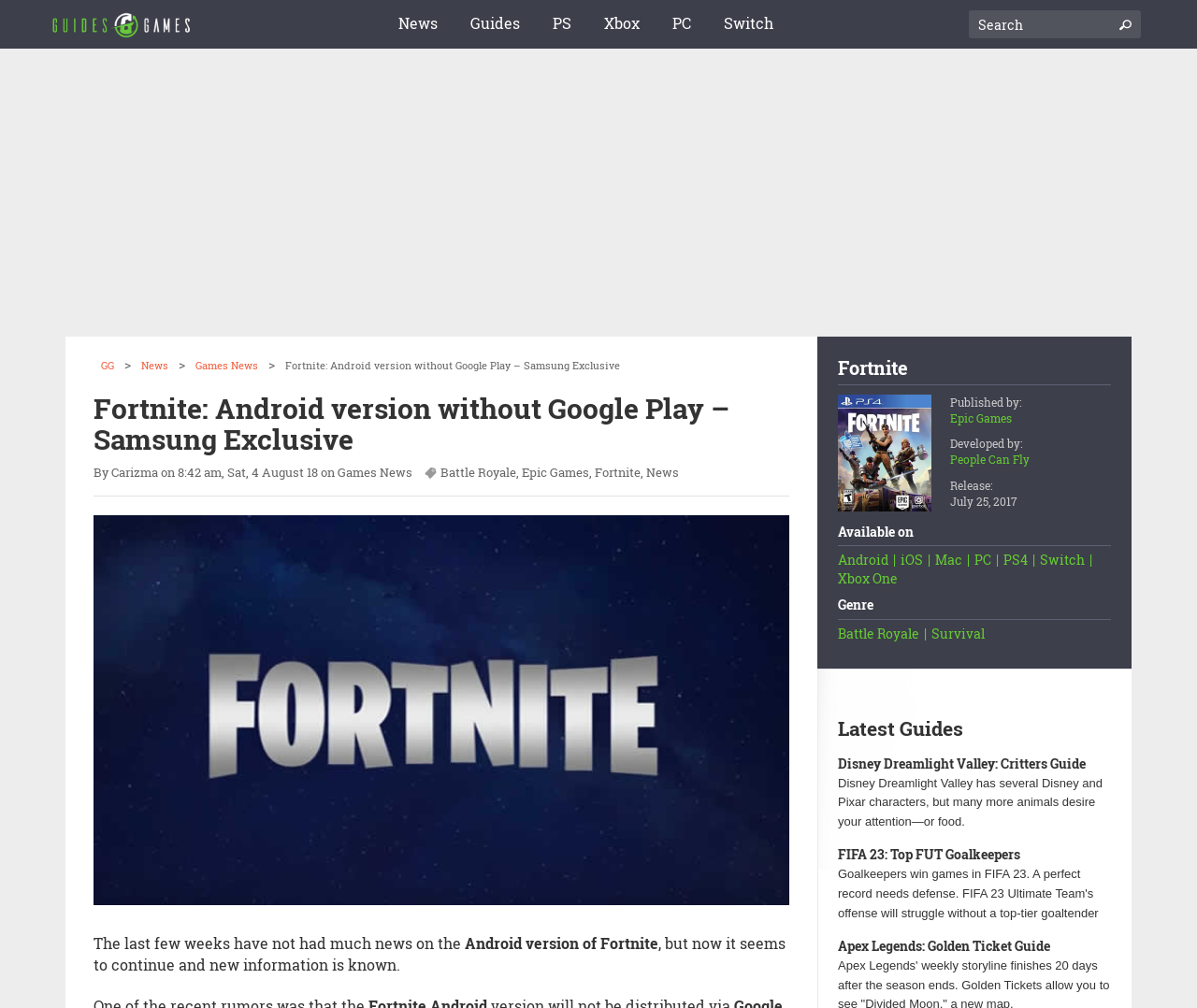Determine the bounding box coordinates of the section I need to click to execute the following instruction: "Search for something". Provide the coordinates as four float numbers between 0 and 1, i.e., [left, top, right, bottom].

[0.809, 0.01, 0.927, 0.038]